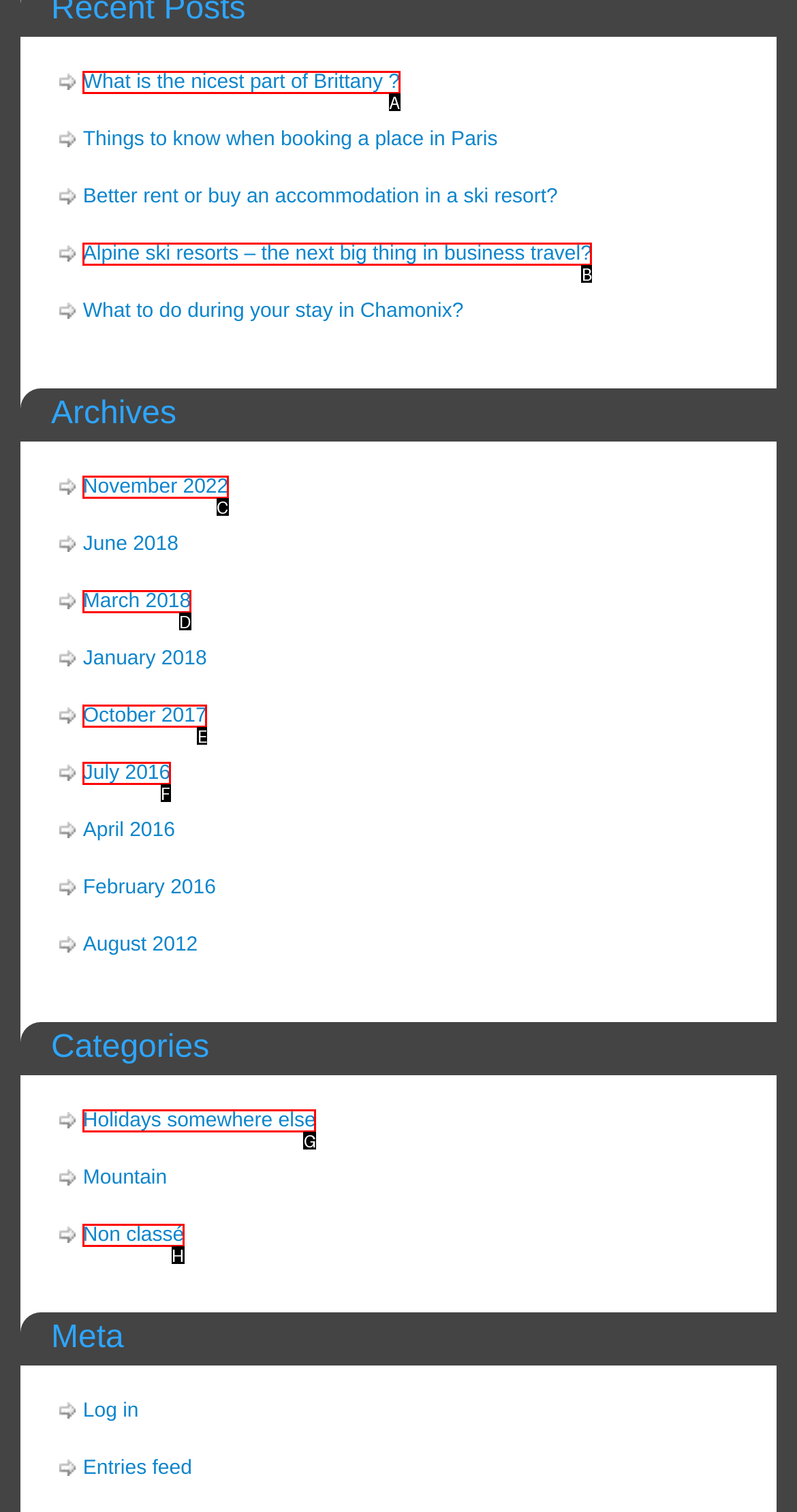Indicate which UI element needs to be clicked to fulfill the task: Click the 'GUICHARD, TENG, PORTILLO & GARRETT' link
Answer with the letter of the chosen option from the available choices directly.

None